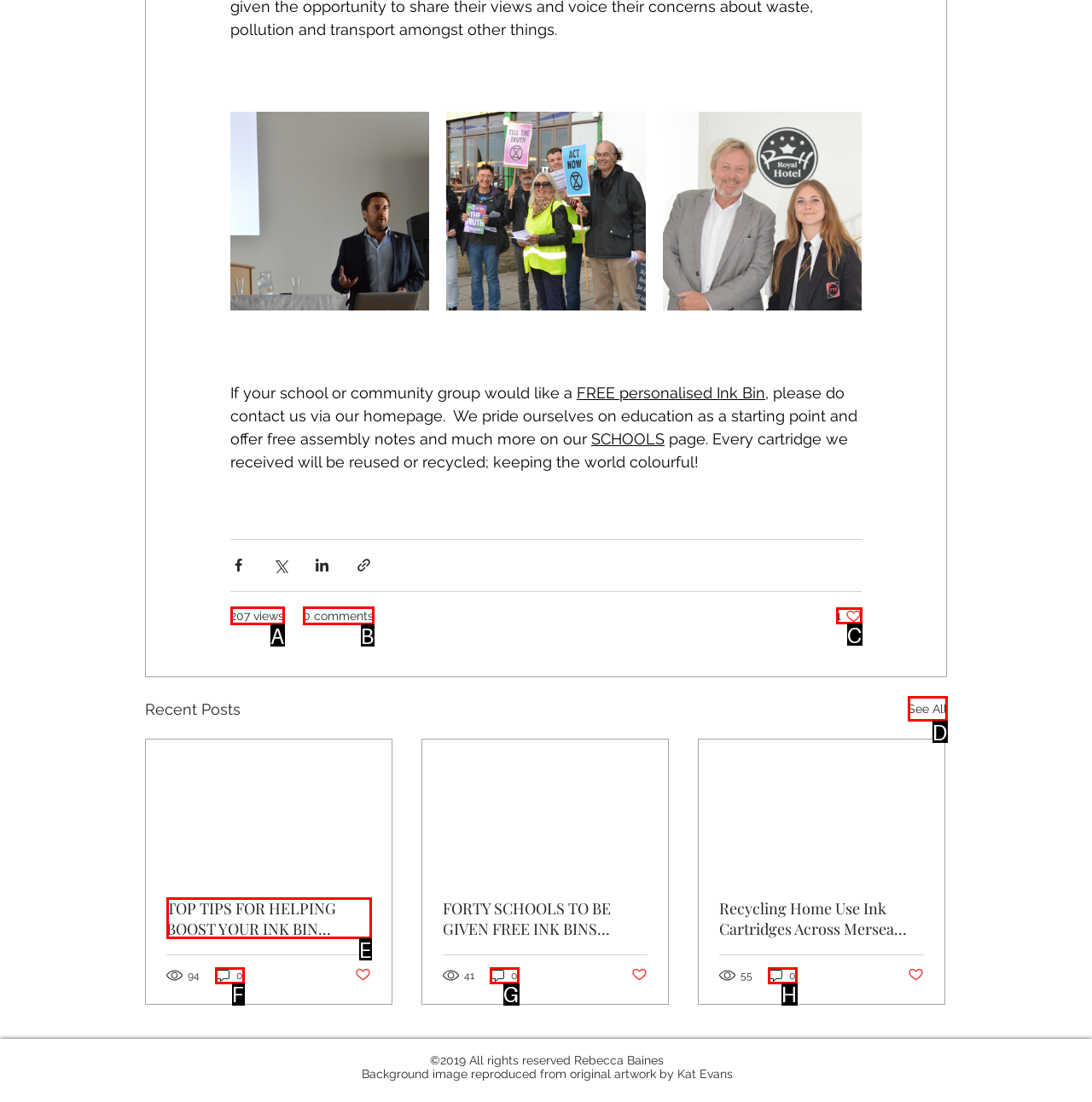From the provided options, which letter corresponds to the element described as: See All
Answer with the letter only.

D